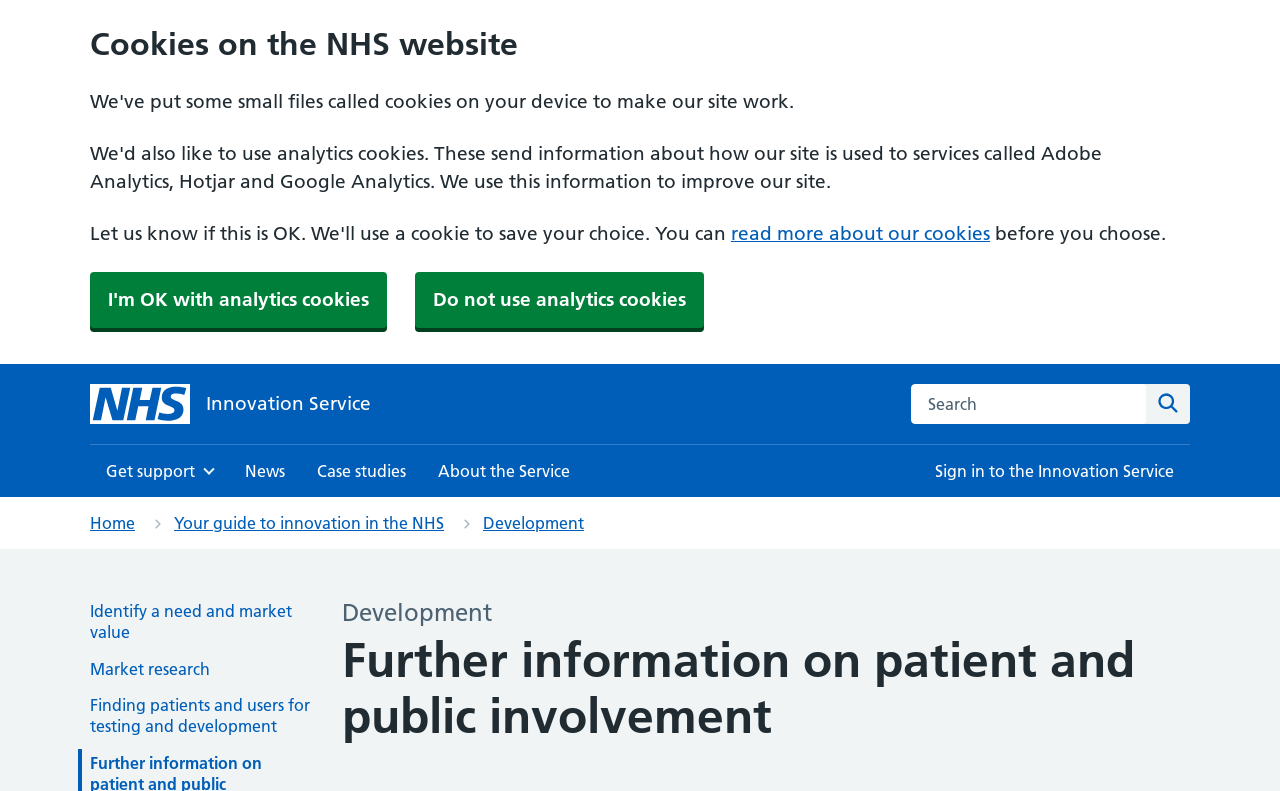Please locate the bounding box coordinates of the element that should be clicked to complete the given instruction: "Go to the Development page".

[0.377, 0.648, 0.456, 0.674]